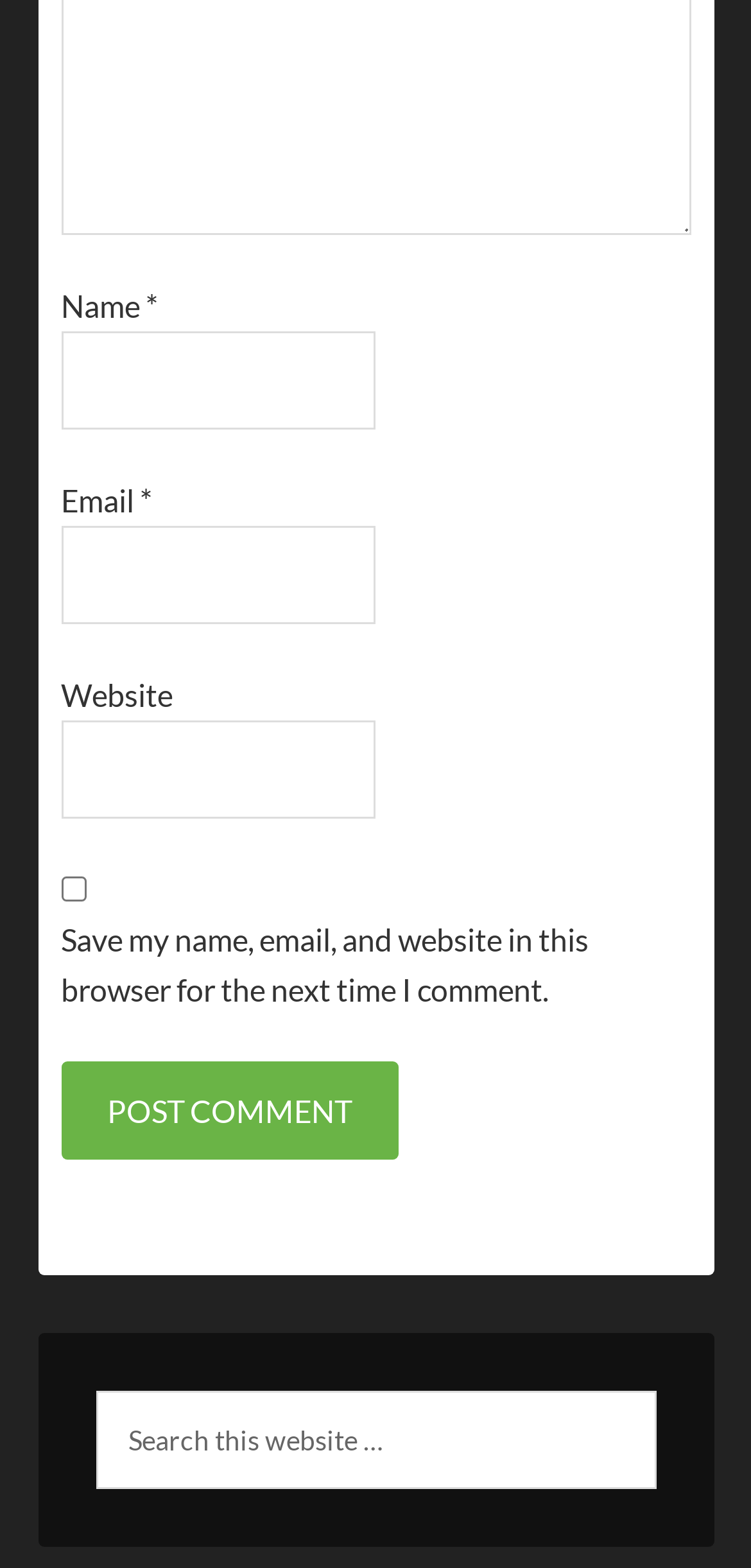Utilize the details in the image to thoroughly answer the following question: What is the function of the button below the comment form?

The button with the text 'Post Comment' is used to submit the comment form, as indicated by the StaticText element 'POST COMMENT' inside the button element.